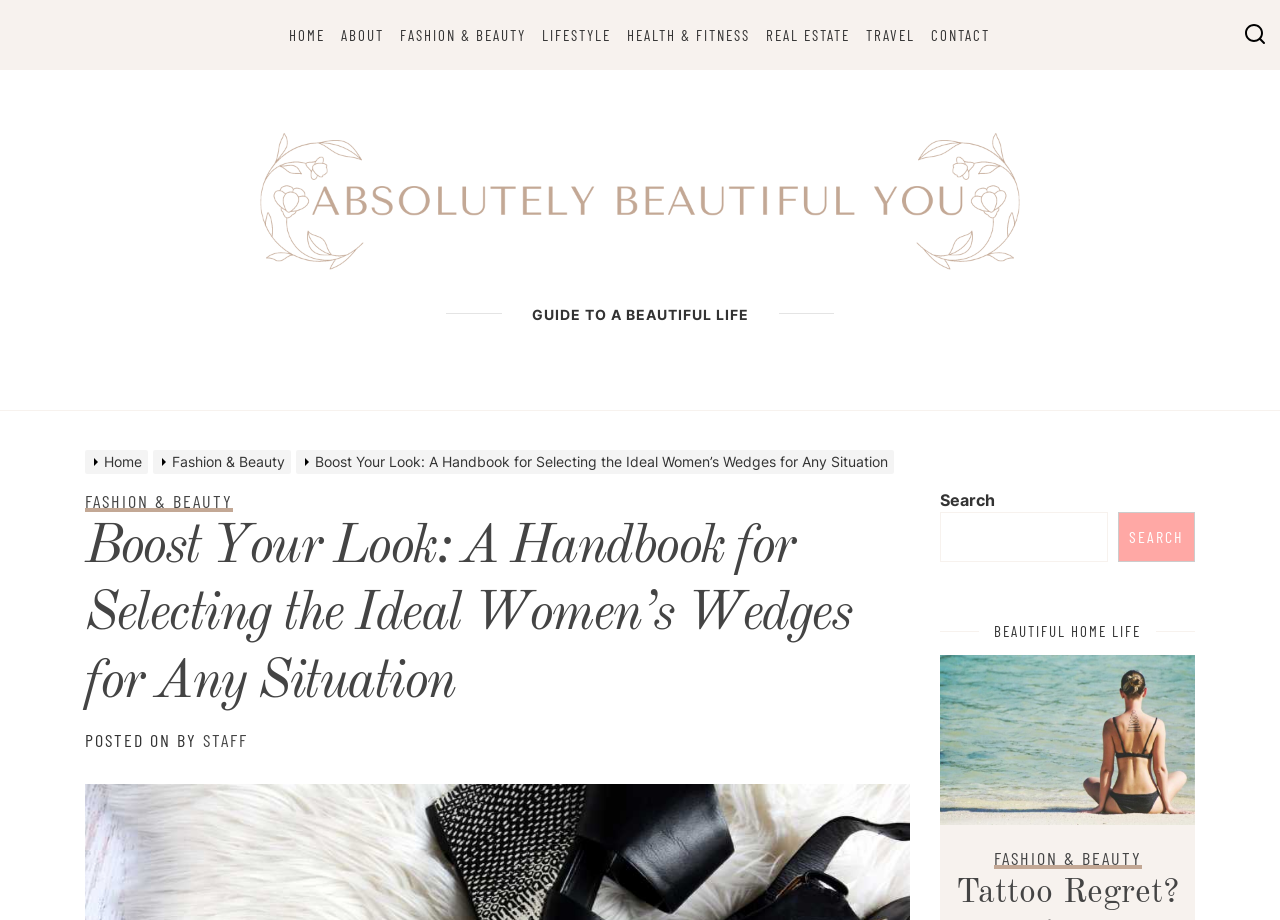What type of content is the website focused on?
Please look at the screenshot and answer using one word or phrase.

Fashion & Beauty